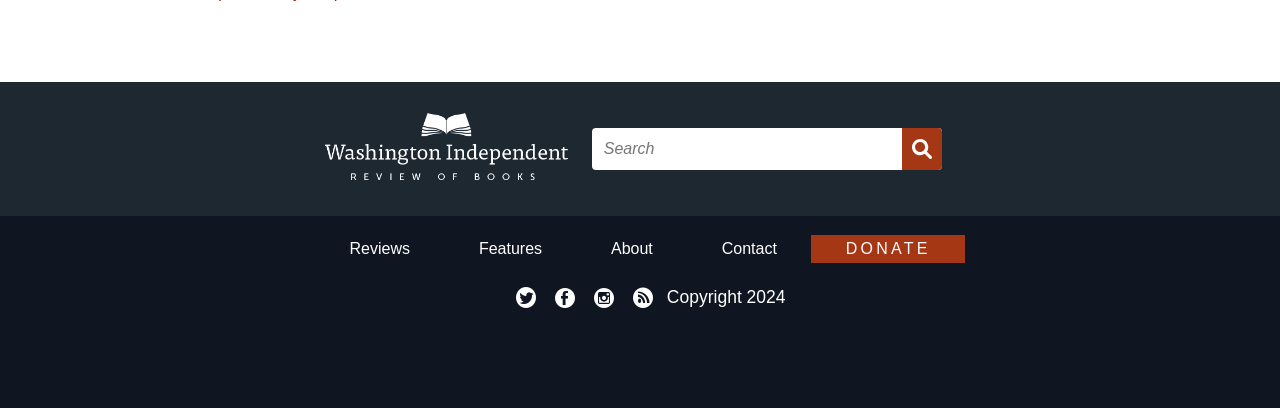Find the bounding box coordinates of the area that needs to be clicked in order to achieve the following instruction: "Learn about the website". The coordinates should be specified as four float numbers between 0 and 1, i.e., [left, top, right, bottom].

[0.45, 0.589, 0.537, 0.646]